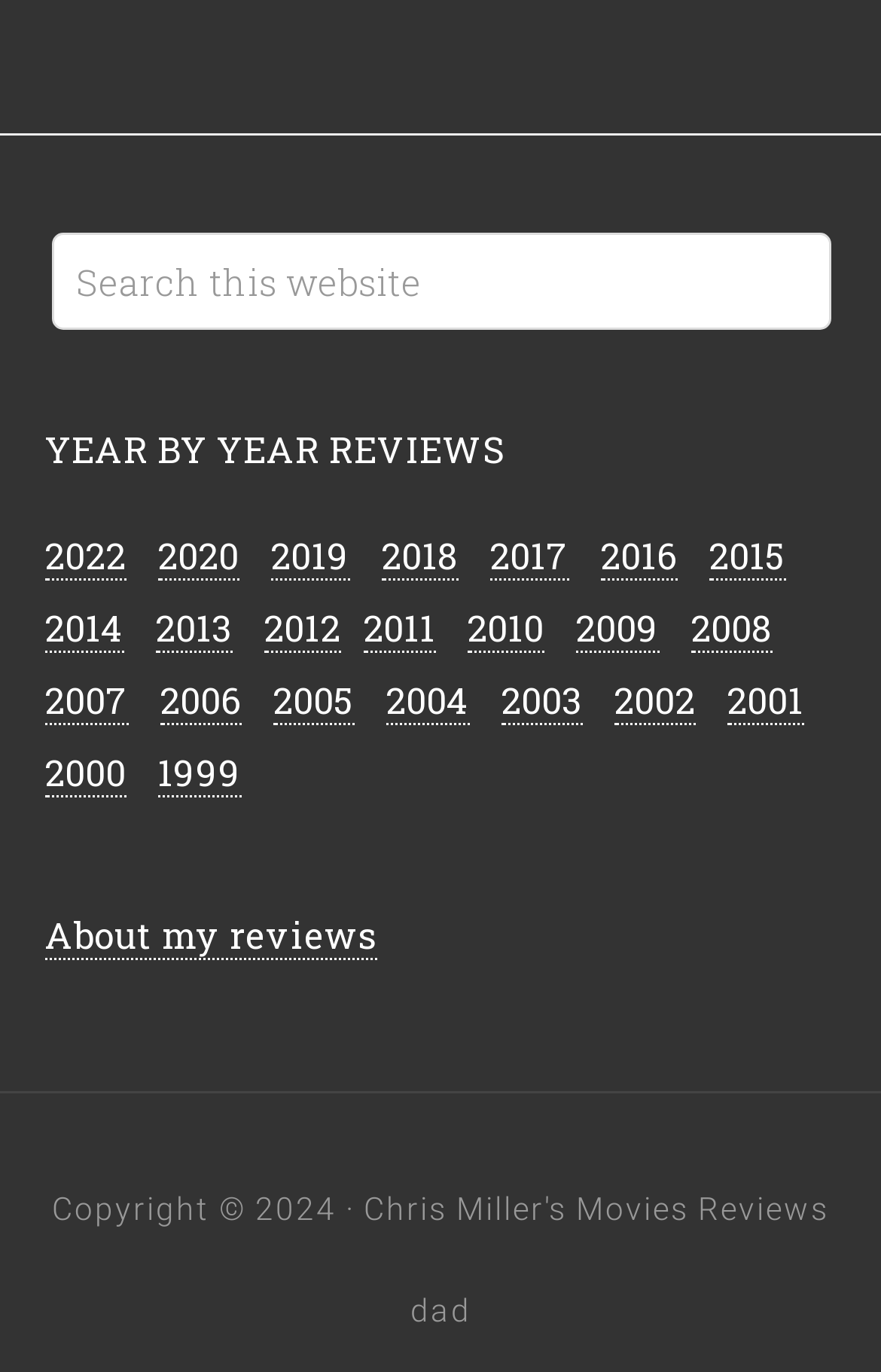Find and indicate the bounding box coordinates of the region you should select to follow the given instruction: "Read about my reviews".

[0.05, 0.663, 0.427, 0.699]